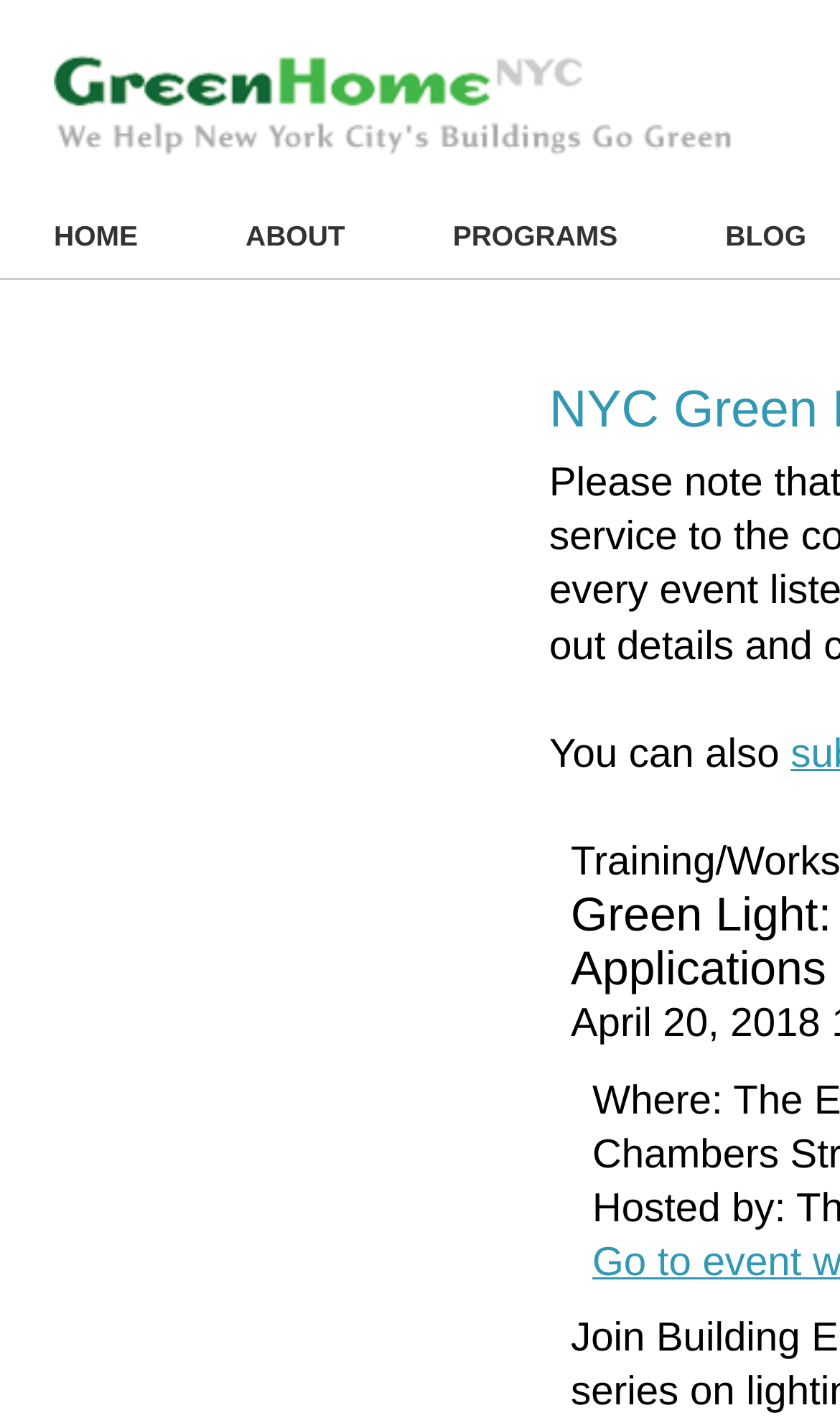Reply to the question with a brief word or phrase: How many columns are there in the main navigation links?

4